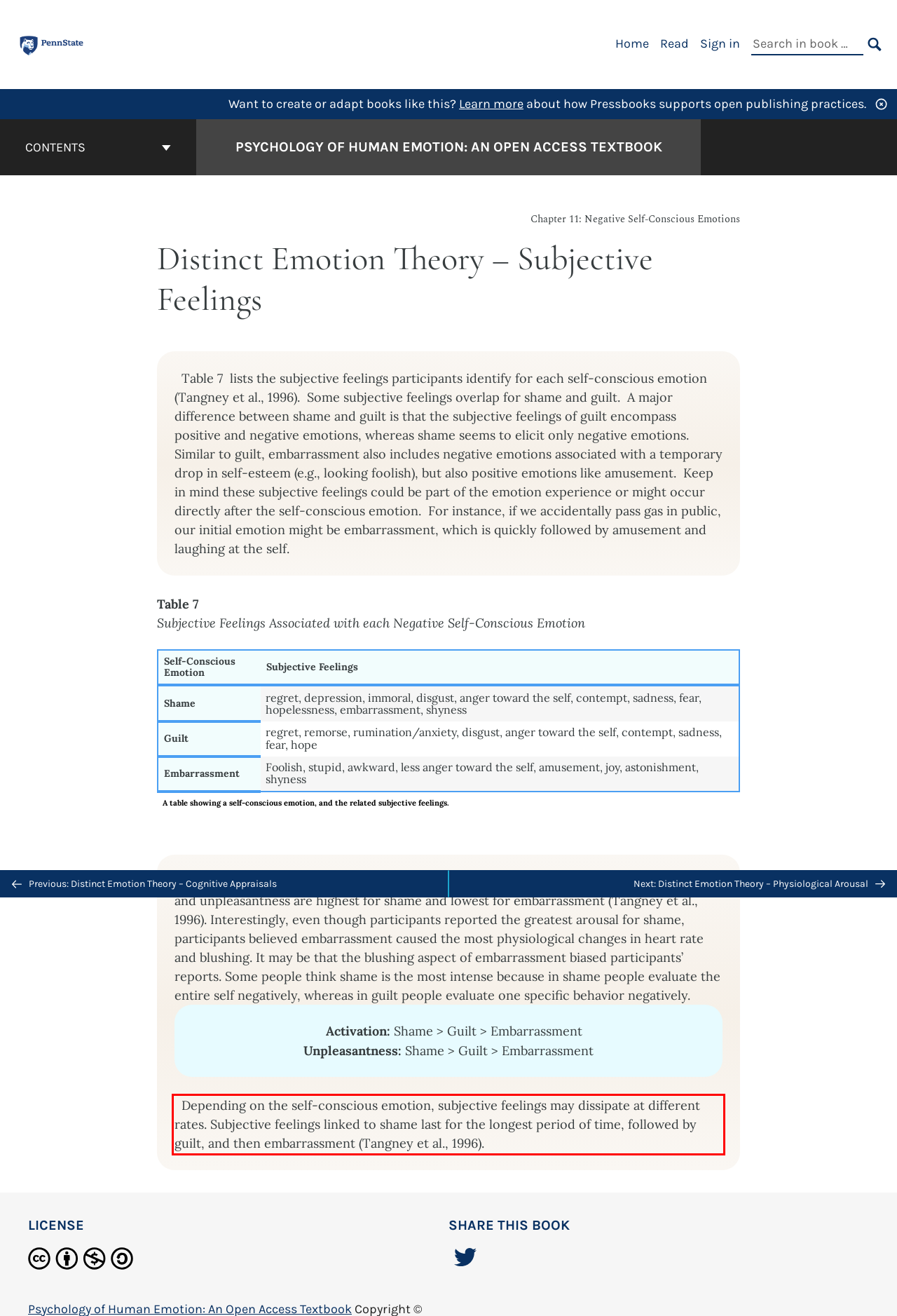Please look at the screenshot provided and find the red bounding box. Extract the text content contained within this bounding box.

Depending on the self-conscious emotion, subjective feelings may dissipate at different rates. Subjective feelings linked to shame last for the longest period of time, followed by guilt, and then embarrassment (Tangney et al., 1996).